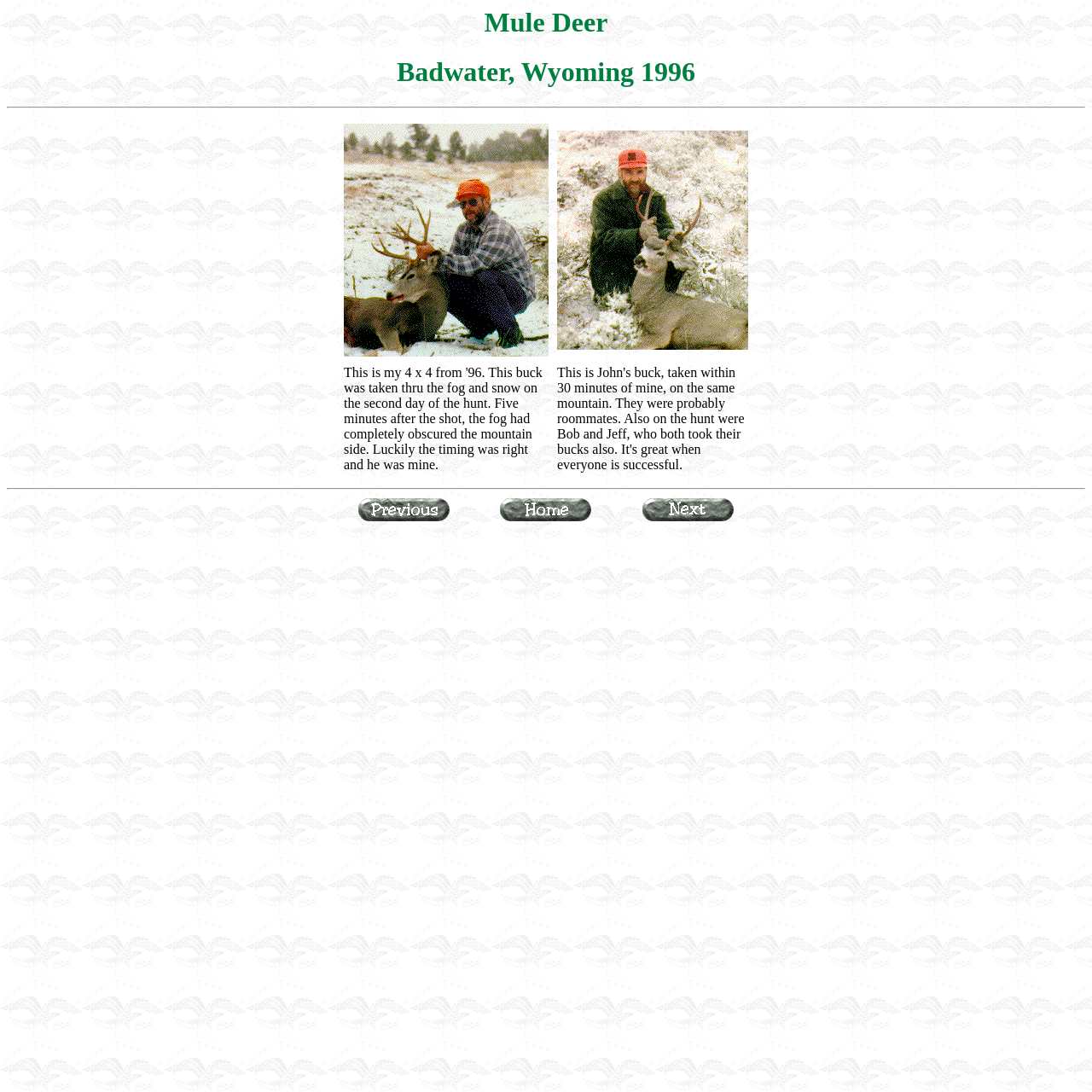How many deer are shown in the webpage?
From the image, respond using a single word or phrase.

2